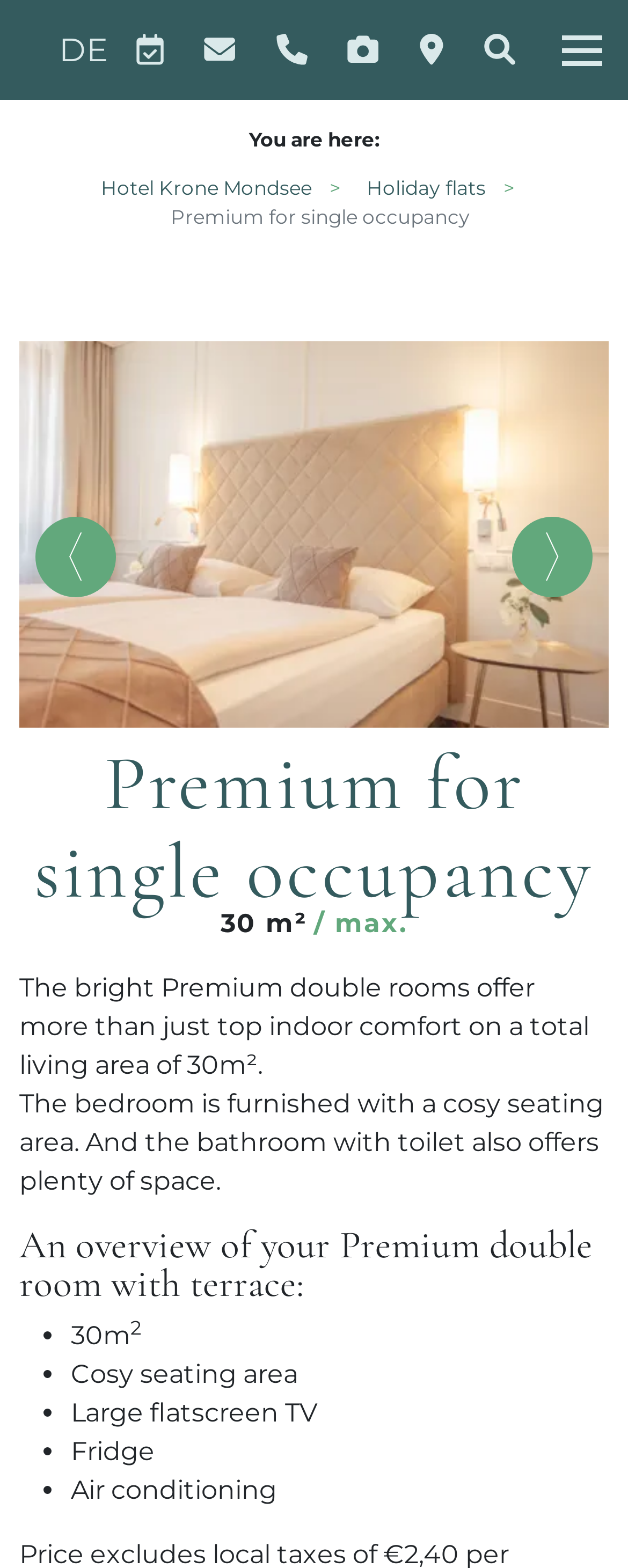Show the bounding box coordinates for the HTML element as described: "parent_node: DE title="Impressions"".

[0.522, 0.02, 0.636, 0.044]